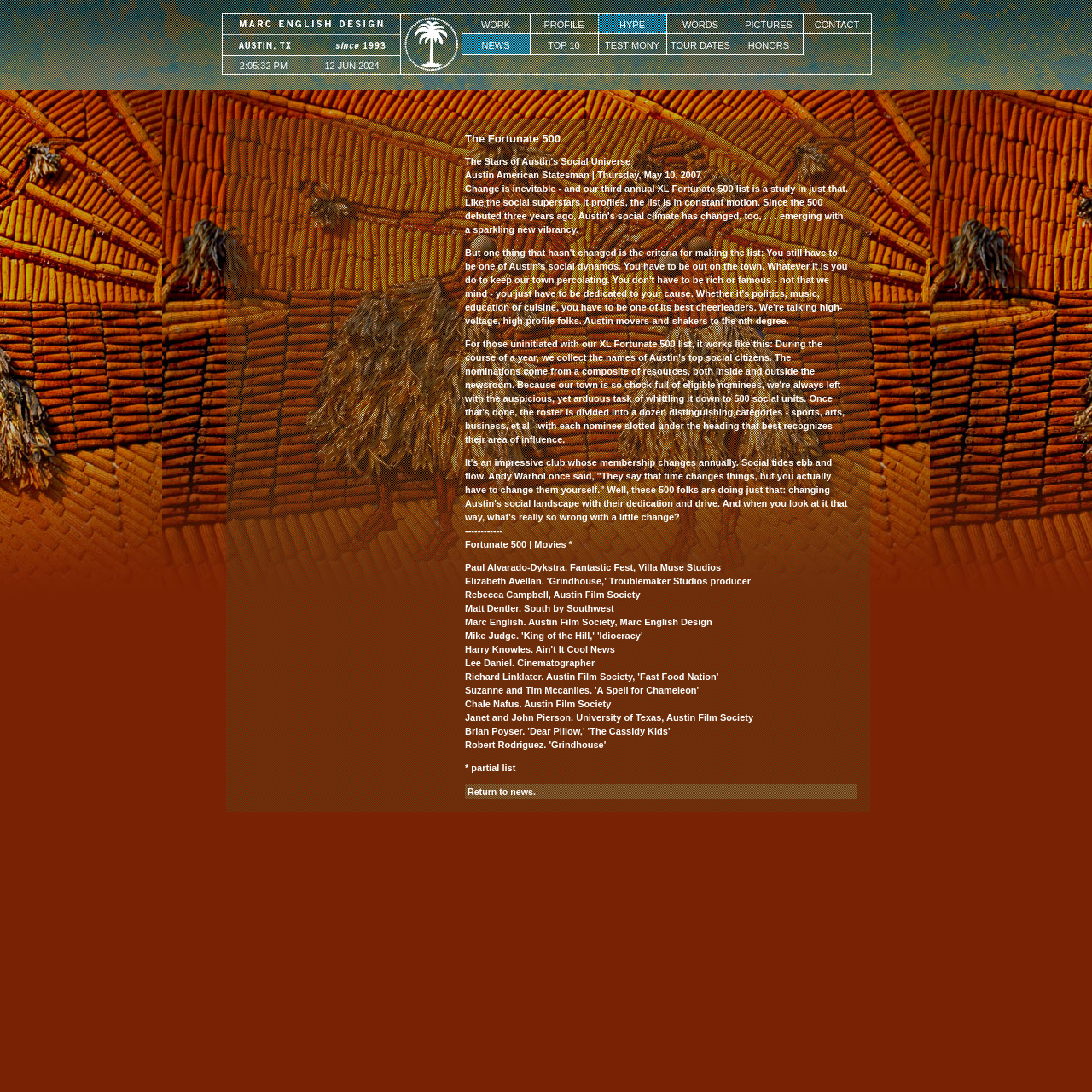Locate the UI element described by Tour Dates in the provided webpage screenshot. Return the bounding box coordinates in the format (top-left x, top-left y, bottom-right x, bottom-right y), ensuring all values are between 0 and 1.

[0.61, 0.031, 0.673, 0.049]